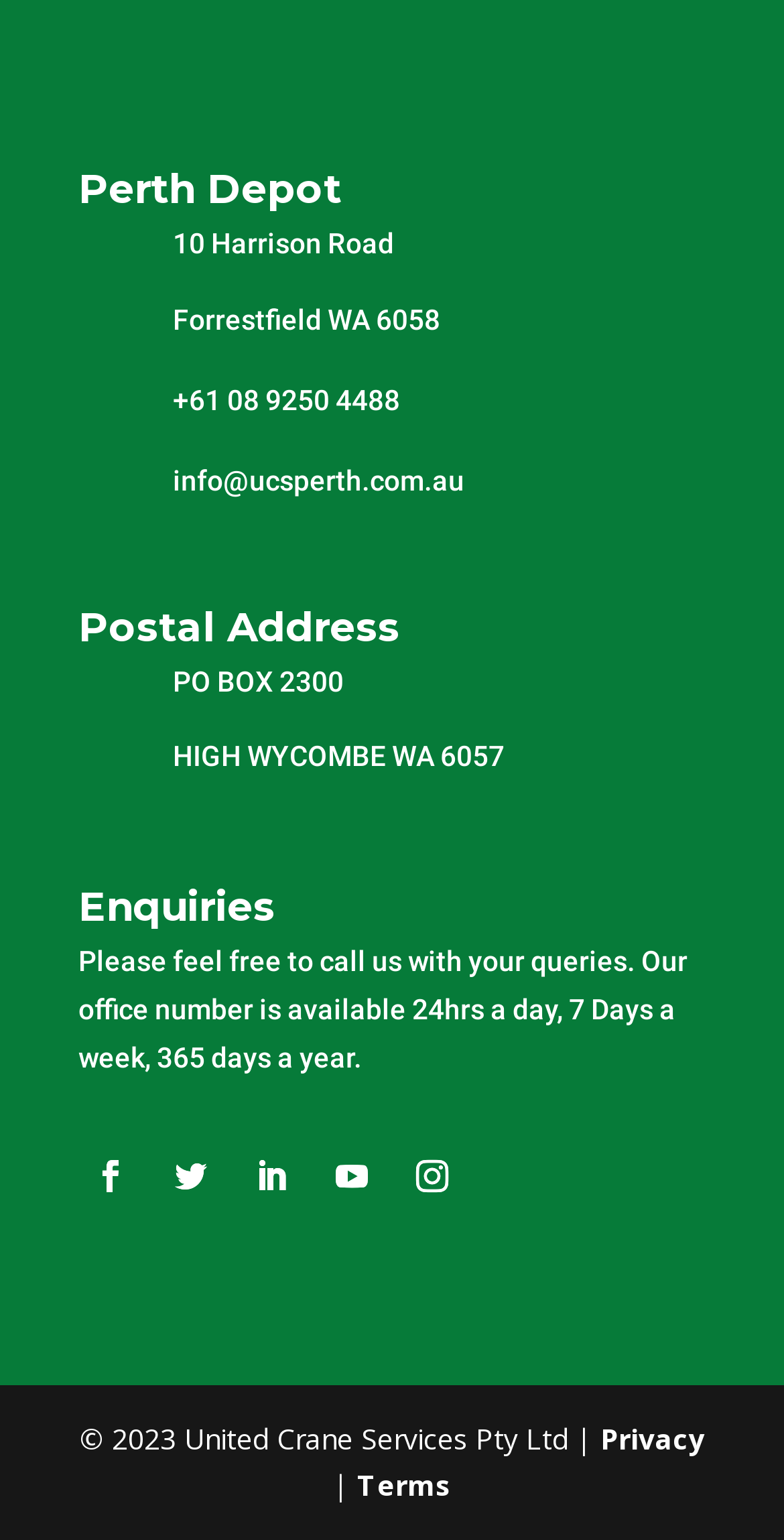Determine the bounding box coordinates of the element's region needed to click to follow the instruction: "View the Terms page". Provide these coordinates as four float numbers between 0 and 1, formatted as [left, top, right, bottom].

[0.455, 0.952, 0.576, 0.977]